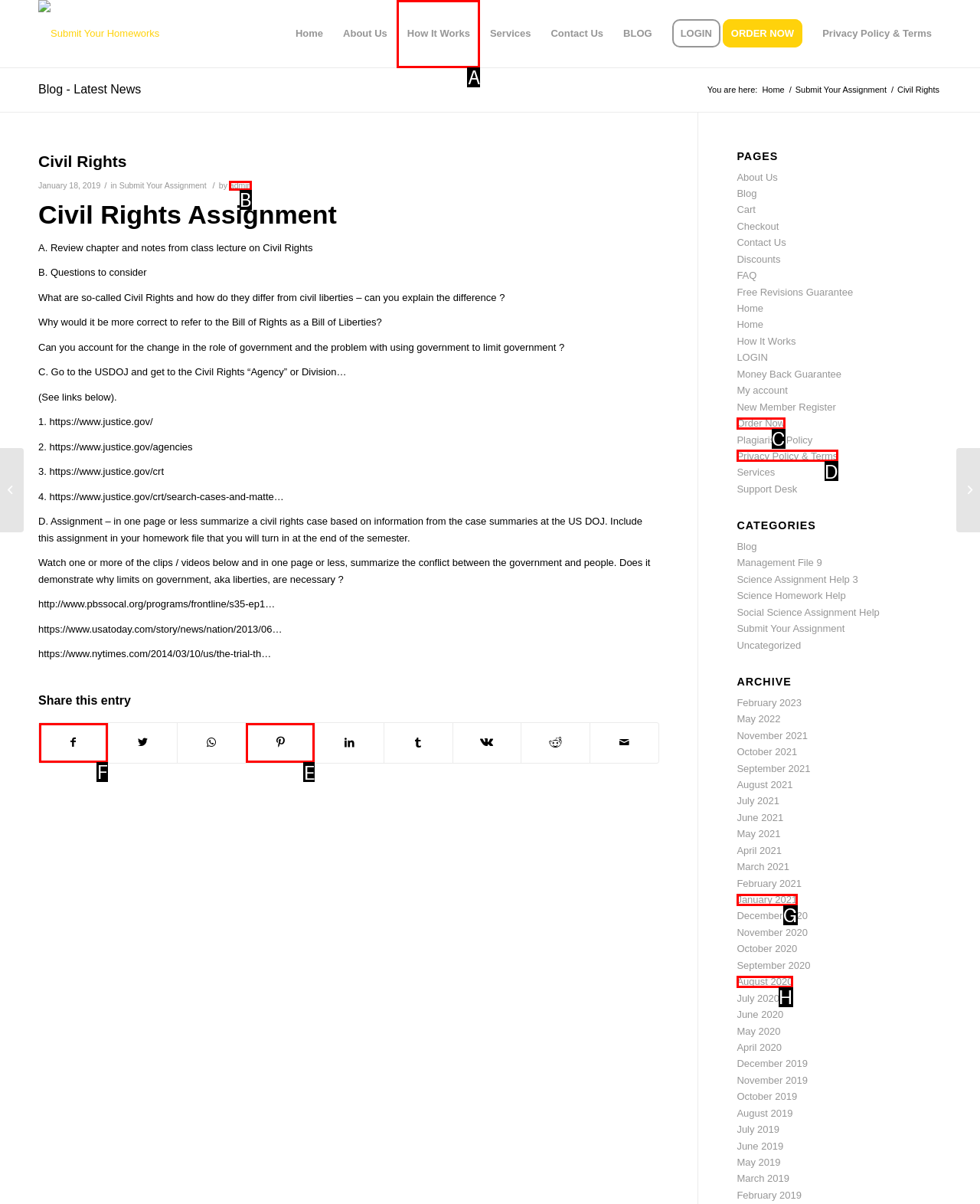Identify the HTML element to select in order to accomplish the following task: Visit Asser Institute website
Reply with the letter of the chosen option from the given choices directly.

None